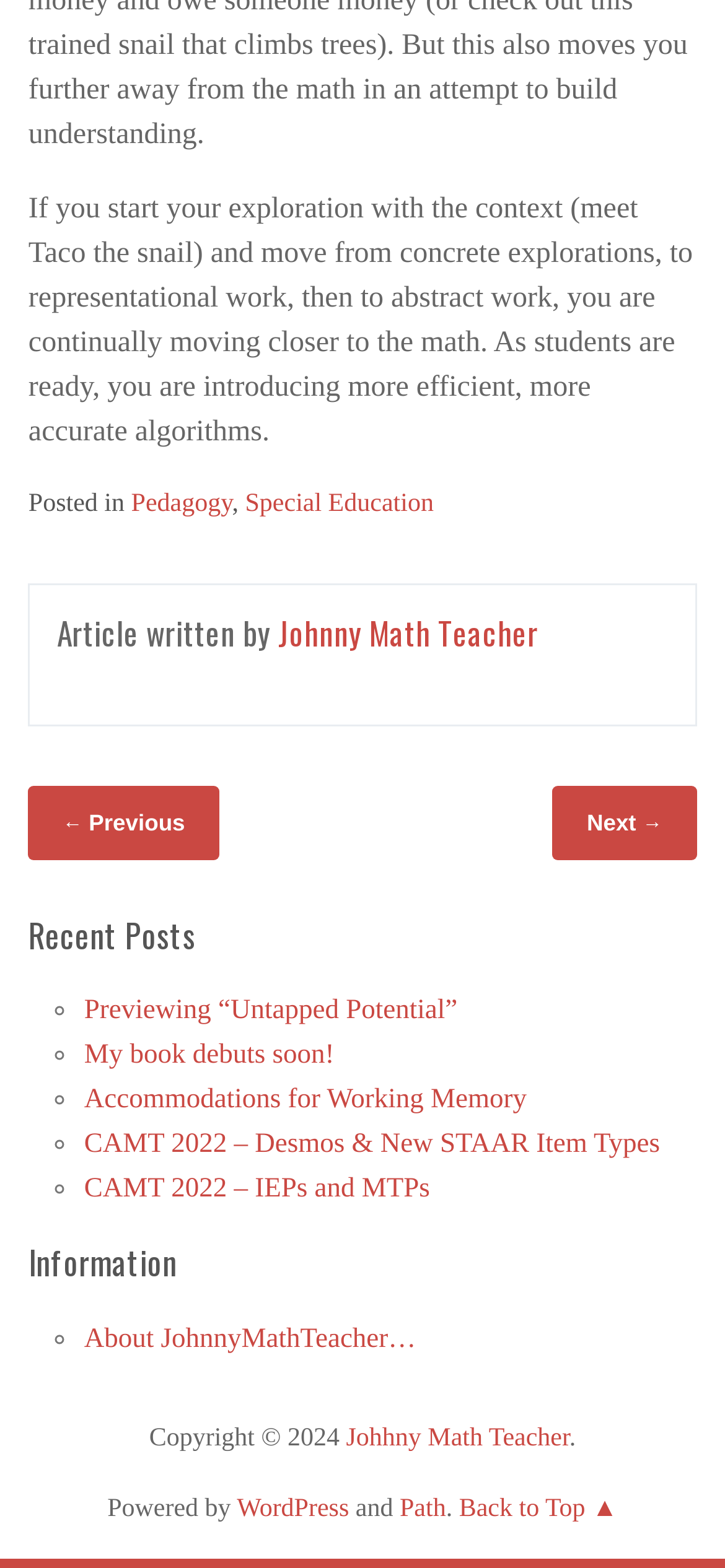Pinpoint the bounding box coordinates of the element you need to click to execute the following instruction: "Visit the Pedagogy page". The bounding box should be represented by four float numbers between 0 and 1, in the format [left, top, right, bottom].

[0.181, 0.313, 0.32, 0.331]